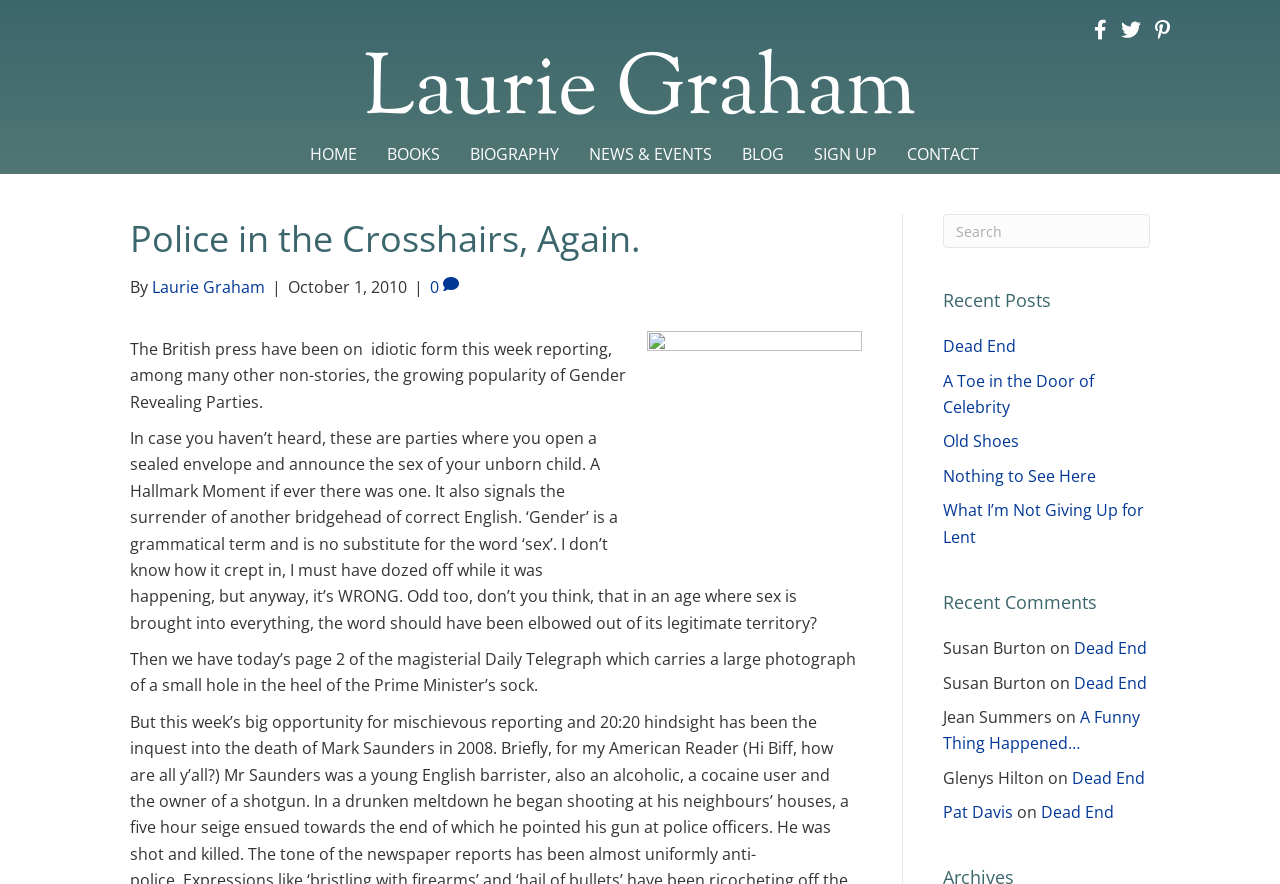Locate the bounding box coordinates of the area you need to click to fulfill this instruction: 'Read the 'Recent Posts''. The coordinates must be in the form of four float numbers ranging from 0 to 1: [left, top, right, bottom].

[0.736, 0.326, 0.898, 0.354]